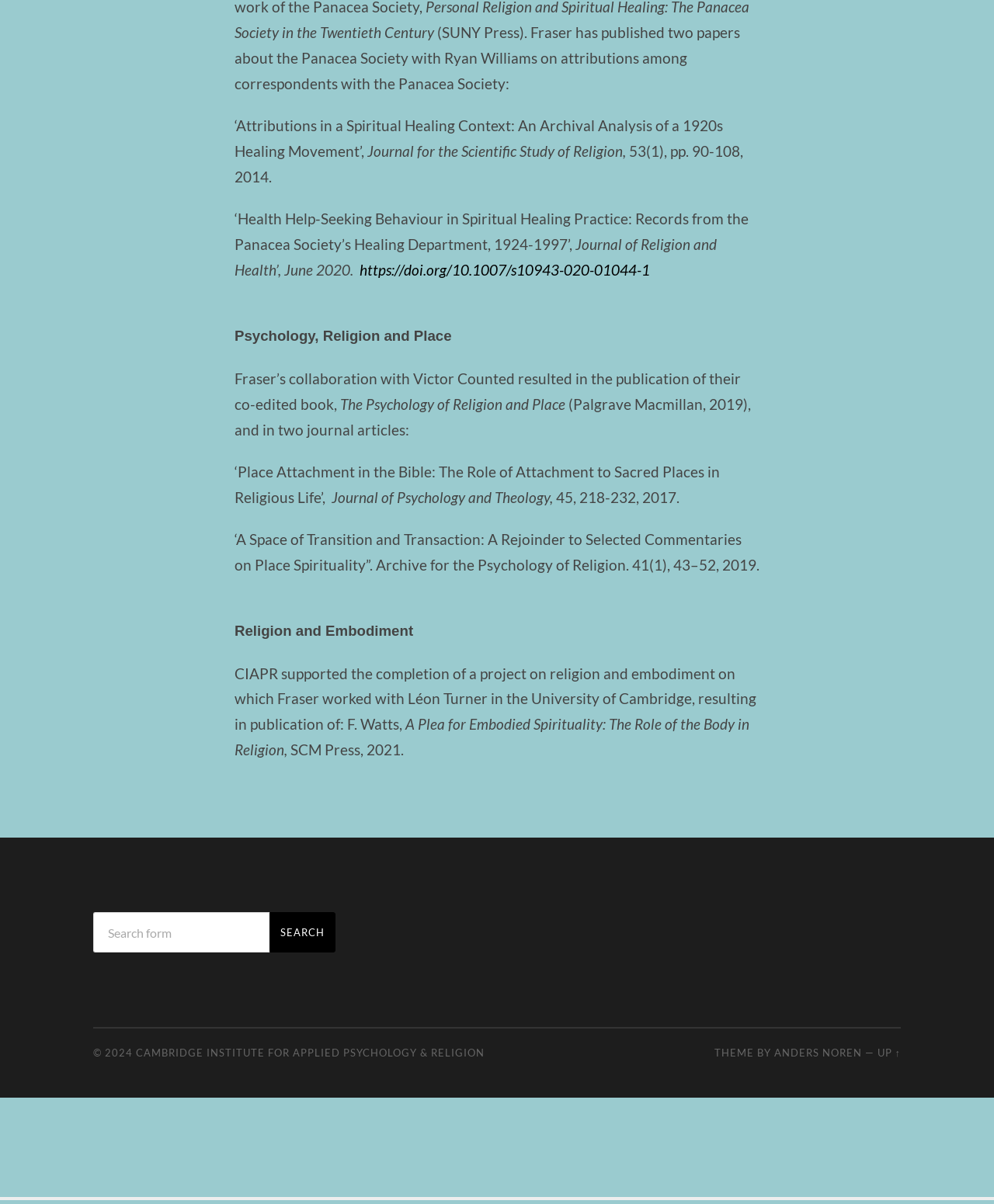Give the bounding box coordinates for this UI element: "name="s" placeholder="Search form"". The coordinates should be four float numbers between 0 and 1, arranged as [left, top, right, bottom].

[0.094, 0.758, 0.335, 0.791]